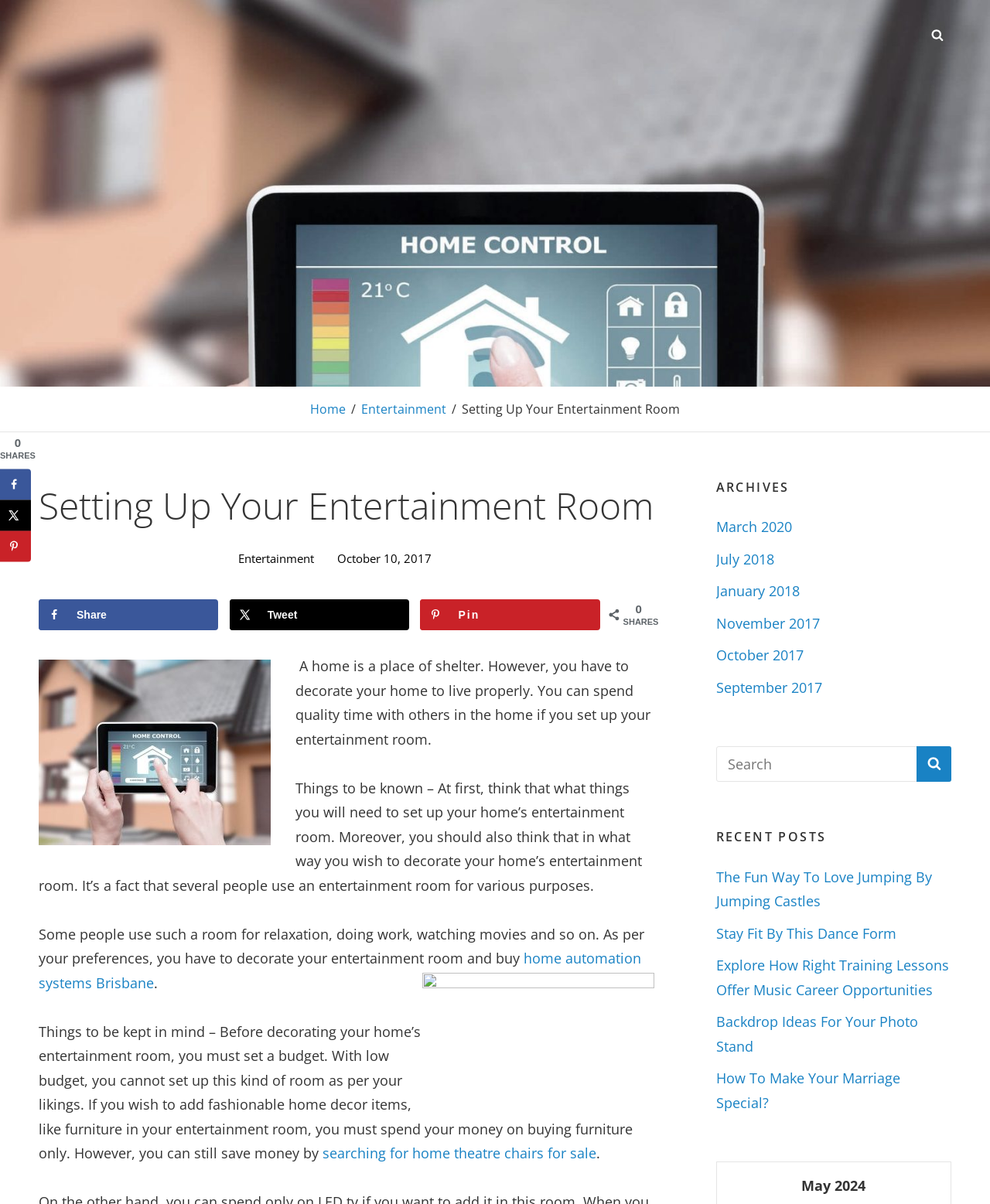Give a detailed overview of the webpage's appearance and contents.

This webpage is about setting up an entertainment room in a home. At the top, there is a search button and a link to the website's homepage. Below that, there is a header with the title "Setting Up Your Entertainment Room" and a subheading that mentions the date of the post, October 10, 2017. 

To the right of the header, there is a small image and social sharing buttons, including Facebook, X, and Pinterest. Below the header, there is a brief introduction to the article, which discusses the importance of decorating a home's entertainment room. 

The article is divided into sections, including "Things to be known" and "Things to be kept in mind." In the "Things to be known" section, there is a discussion about the purposes of an entertainment room and how to decorate it according to one's preferences. In the "Things to be kept in mind" section, there is advice on setting a budget and saving money when decorating the room.

On the right side of the page, there are several sections, including "ARCHIVES," "Search," and "RECENT POSTS." The "ARCHIVES" section lists several months, from March 2020 to September 2017. The "Search" section has a search box and a button to search for specific topics. The "RECENT POSTS" section lists five recent articles, including "The Fun Way To Love Jumping By Jumping Castles" and "How To Make Your Marriage Special?"

At the bottom left of the page, there is a social sharing sidebar with buttons to share the article on Facebook, X, and Pinterest.